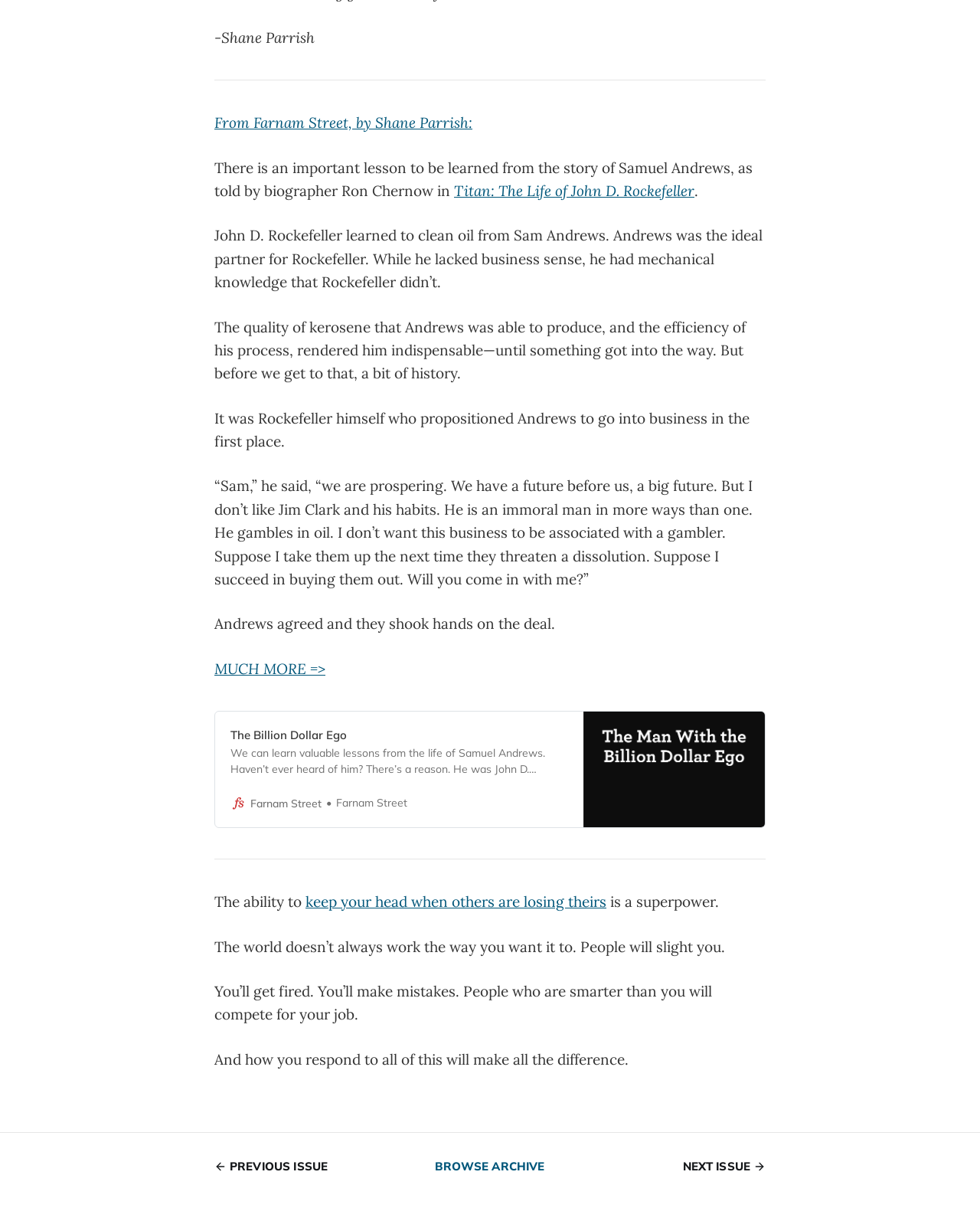What is the title of the book mentioned?
Provide a concise answer using a single word or phrase based on the image.

Titan: The Life of John D. Rockefeller